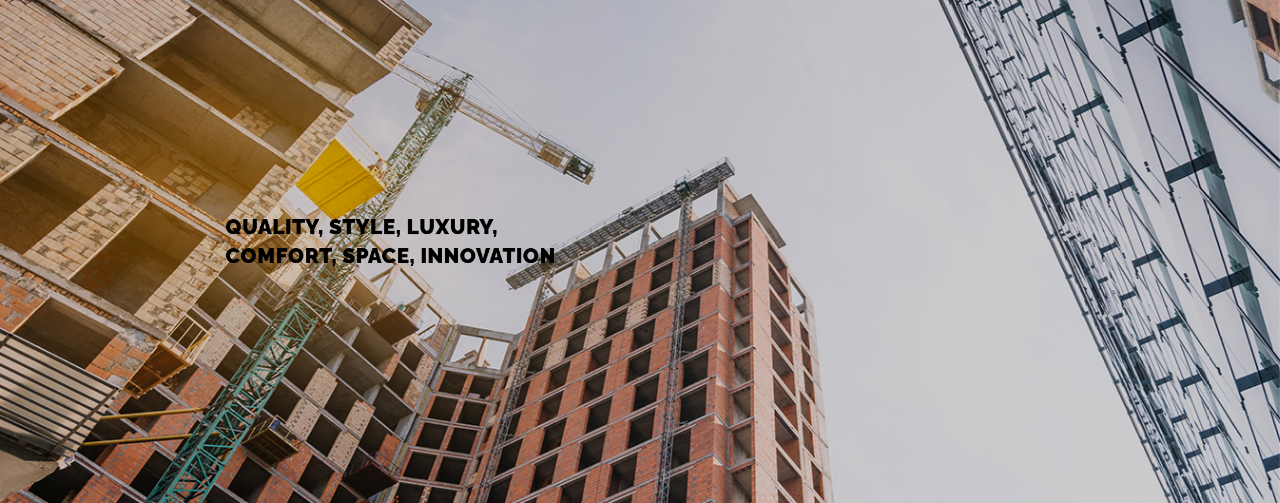What virtues are emphasized by the company's ethos?
Analyze the screenshot and provide a detailed answer to the question.

The caption highlights that the prominent text overlay emphasizes key virtues associated with the company's ethos, which are listed as QUALITY, STYLE, LUXURY, COMFORT, SPACE, and INNOVATION, showcasing their commitment to excellence in creating luxurious living spaces.